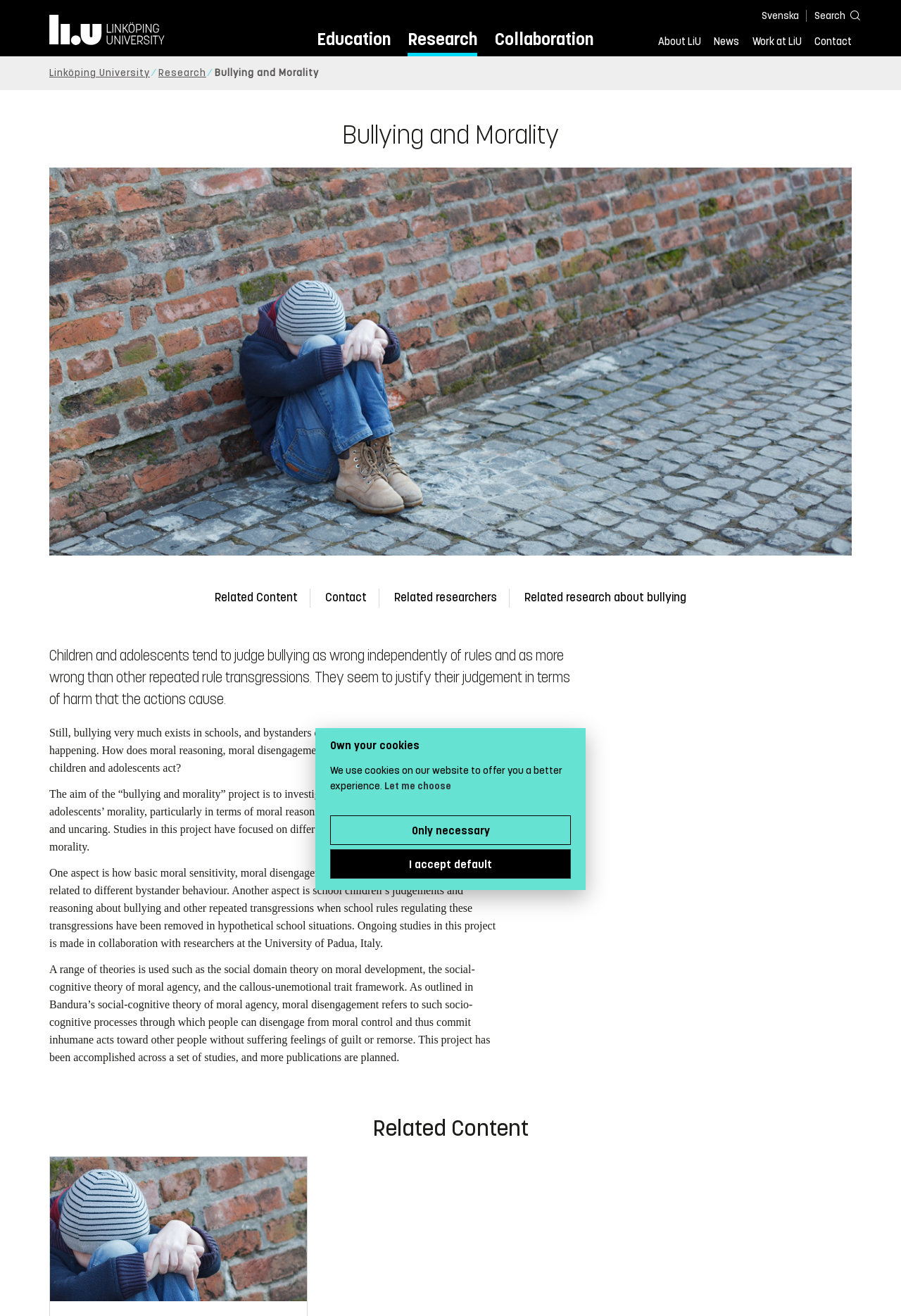Please give the bounding box coordinates of the area that should be clicked to fulfill the following instruction: "Go to 'Education'". The coordinates should be in the format of four float numbers from 0 to 1, i.e., [left, top, right, bottom].

[0.351, 0.019, 0.433, 0.043]